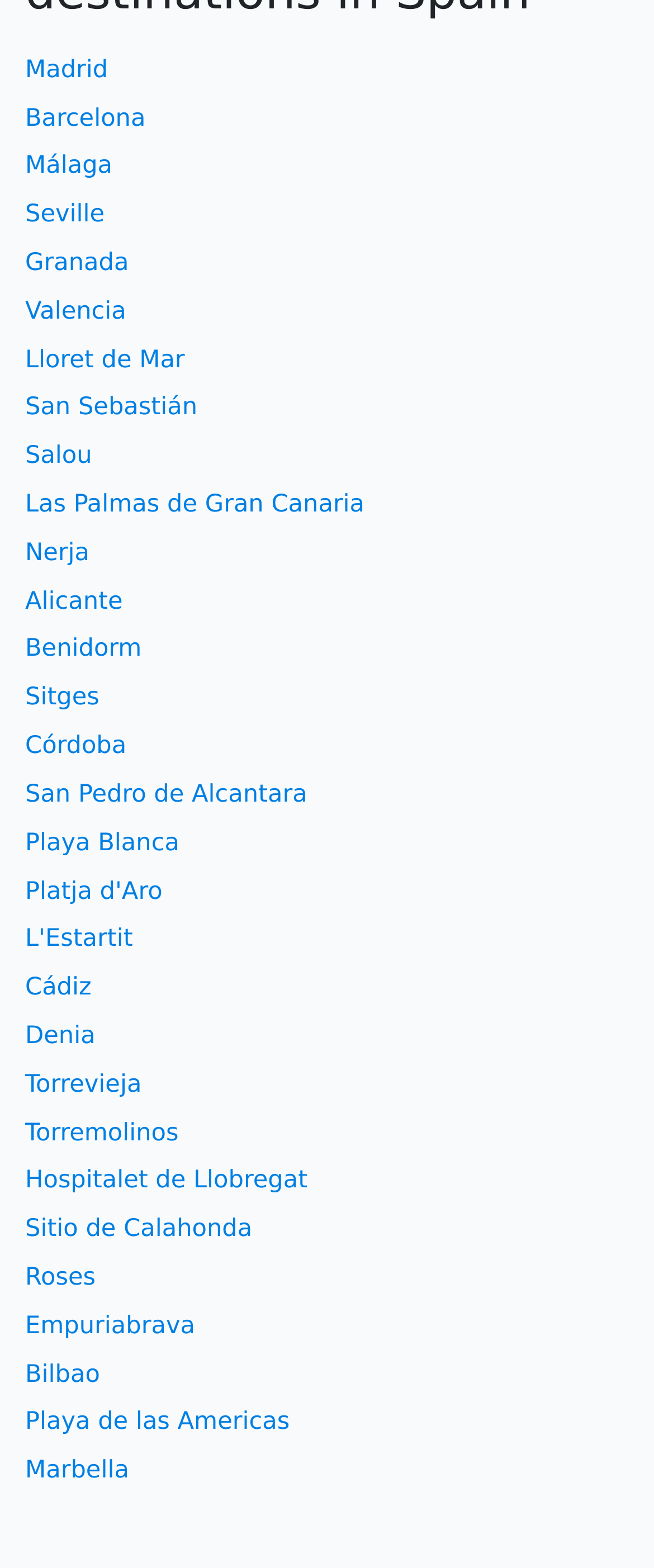Pinpoint the bounding box coordinates of the clickable element needed to complete the instruction: "check Seville". The coordinates should be provided as four float numbers between 0 and 1: [left, top, right, bottom].

[0.038, 0.128, 0.16, 0.146]